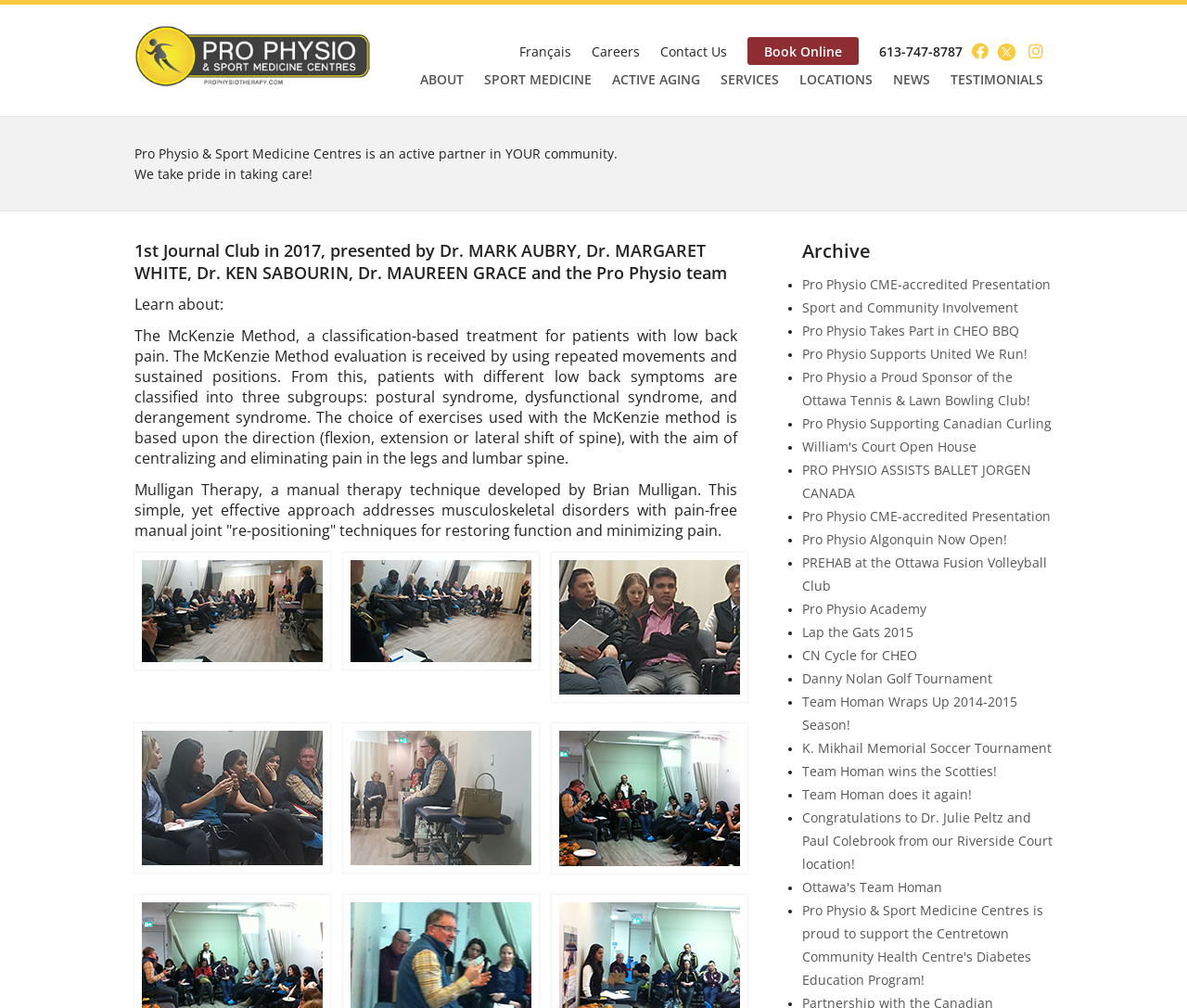Using the information in the image, could you please answer the following question in detail:
What is the topic of the first journal club in 2017?

I found the answer by looking at the heading element with the text '1st Journal Club in 2017, presented by Dr. MARK AUBRY, Dr. MARGARET WHITE, Dr. KEN SABOURIN, Dr. MAUREEN GRACE and the Pro Physio team' which does not specify the topic of the journal club.